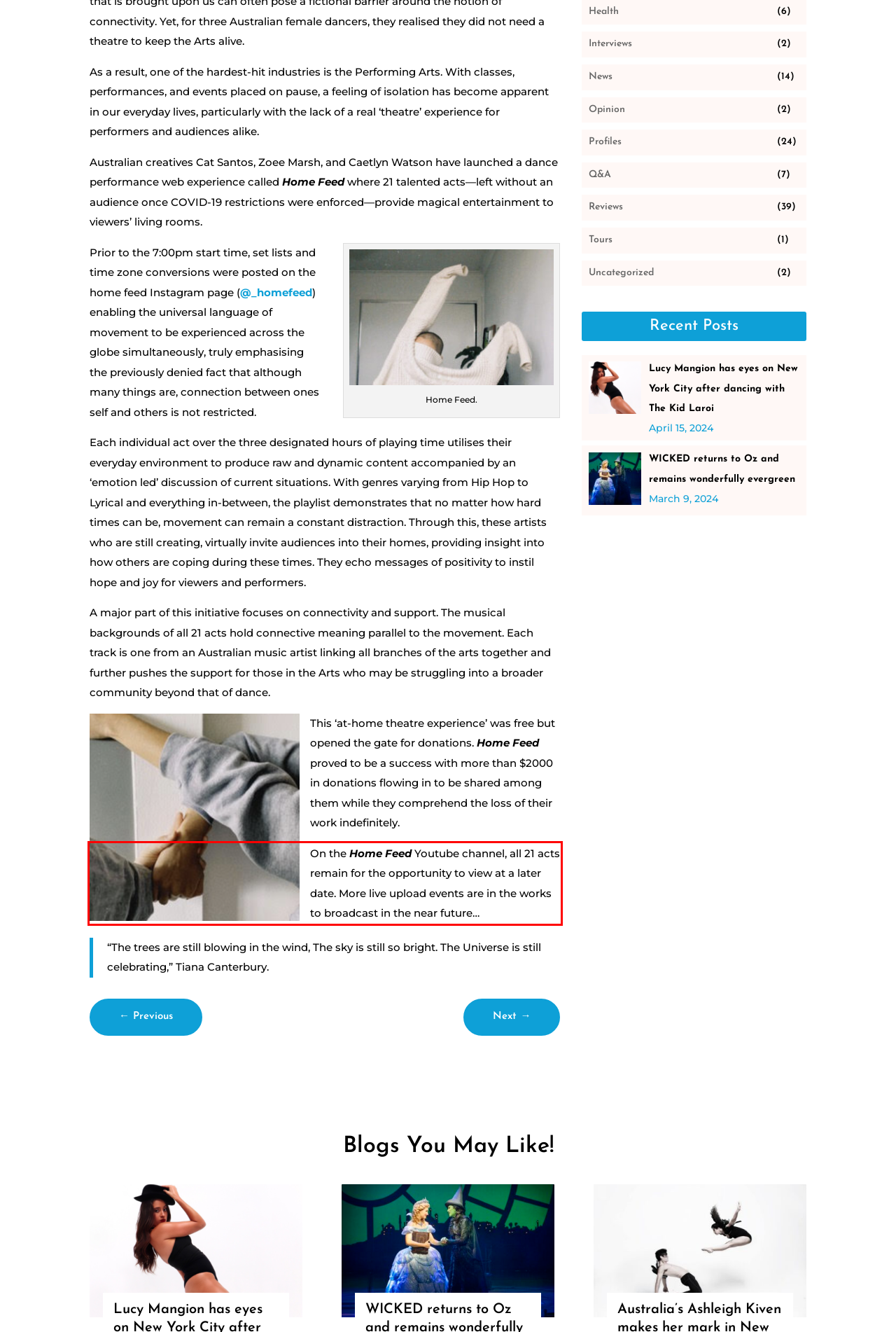You are provided with a screenshot of a webpage that includes a red bounding box. Extract and generate the text content found within the red bounding box.

On the Home Feed Youtube channel, all 21 acts remain for the opportunity to view at a later date. More live upload events are in the works to broadcast in the near future…